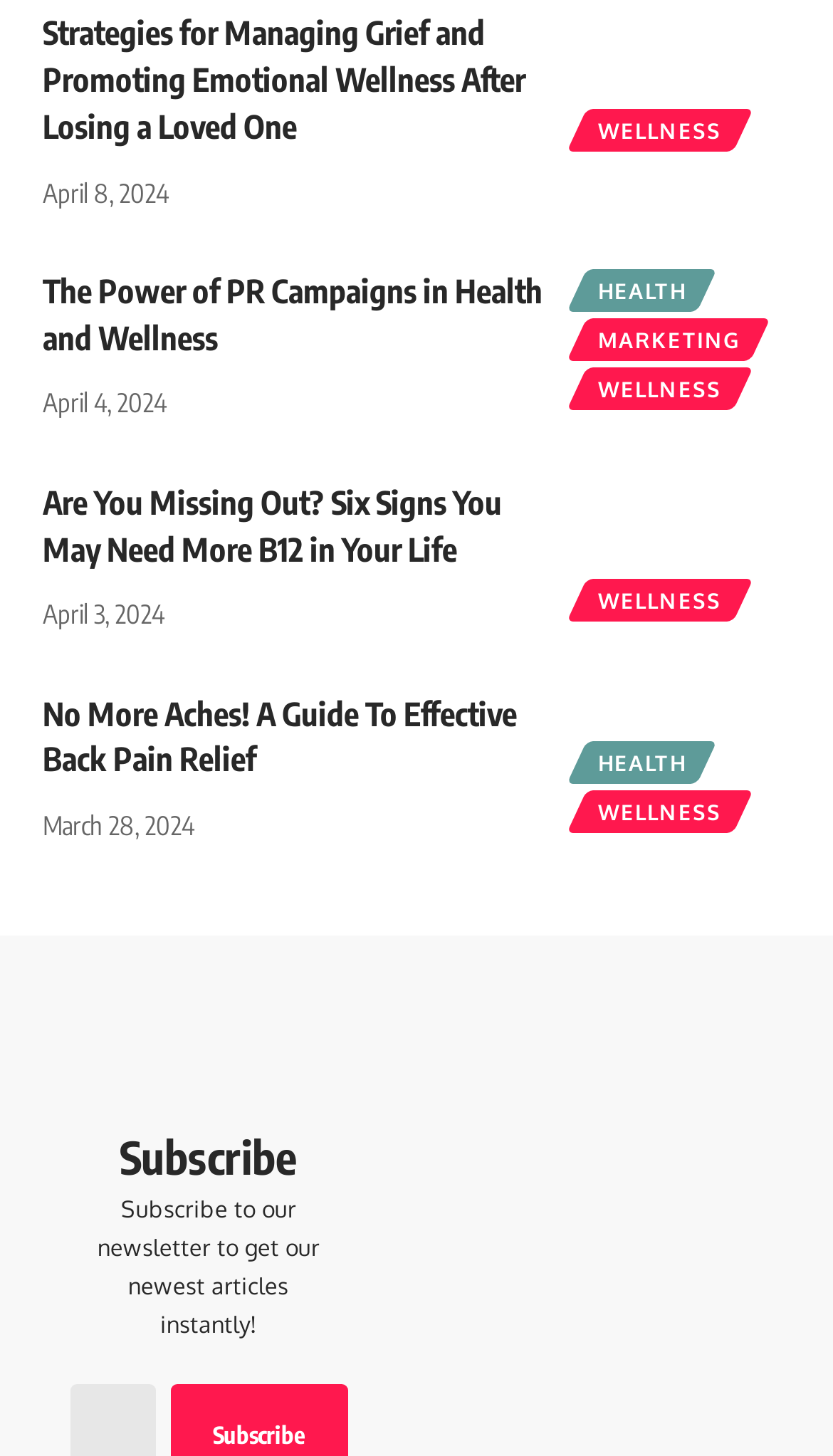How many categories are available on this webpage?
Could you answer the question in a detailed manner, providing as much information as possible?

I looked at the links 'HEALTH', 'MARKETING', and 'WELLNESS' and found that there are 3 categories available on this webpage.